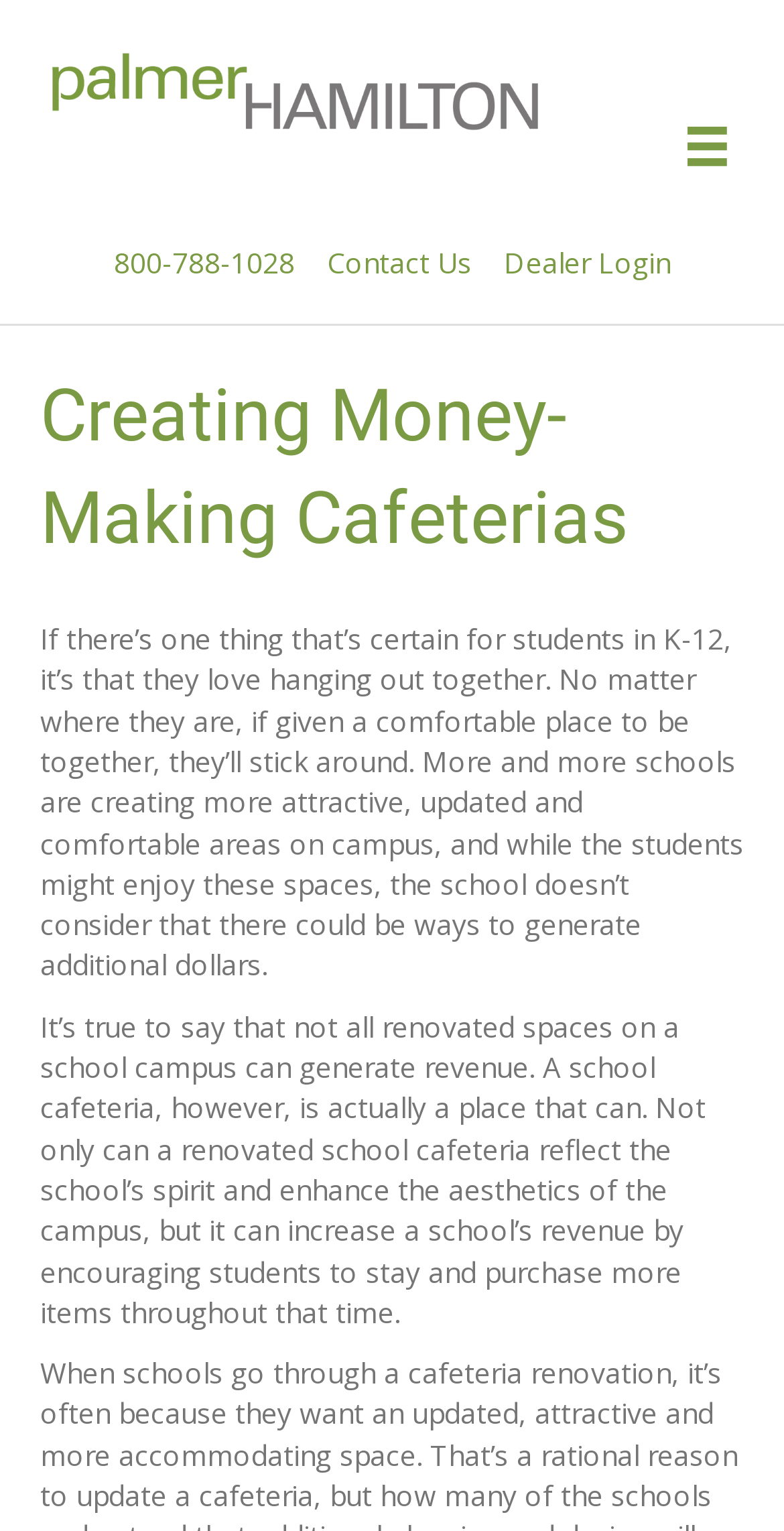Give the bounding box coordinates for the element described as: "alt="palmer-hamilton-logo-01" title="palmer-hamilton-logo-01"".

[0.051, 0.047, 0.699, 0.072]